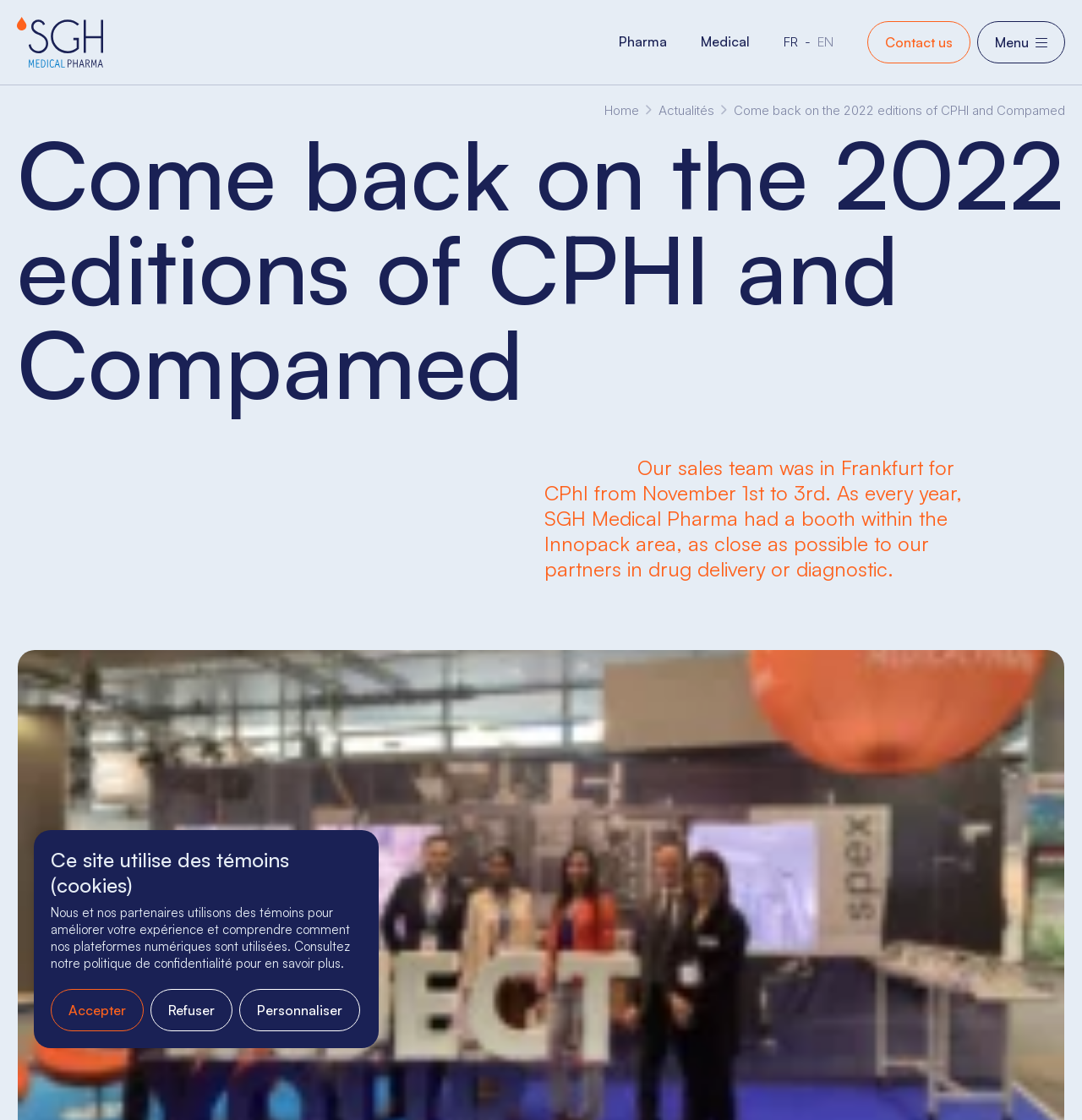Determine the bounding box coordinates of the clickable region to execute the instruction: "Click on Contact us". The coordinates should be four float numbers between 0 and 1, denoted as [left, top, right, bottom].

[0.802, 0.019, 0.897, 0.057]